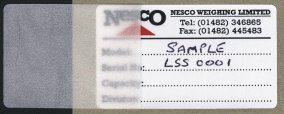What is the purpose of the clear overlay?
Provide an in-depth answer to the question, covering all aspects.

The clear overlay is designed to provide a tamper-proof seal, ensuring that the written information on the label remains secure and visible.